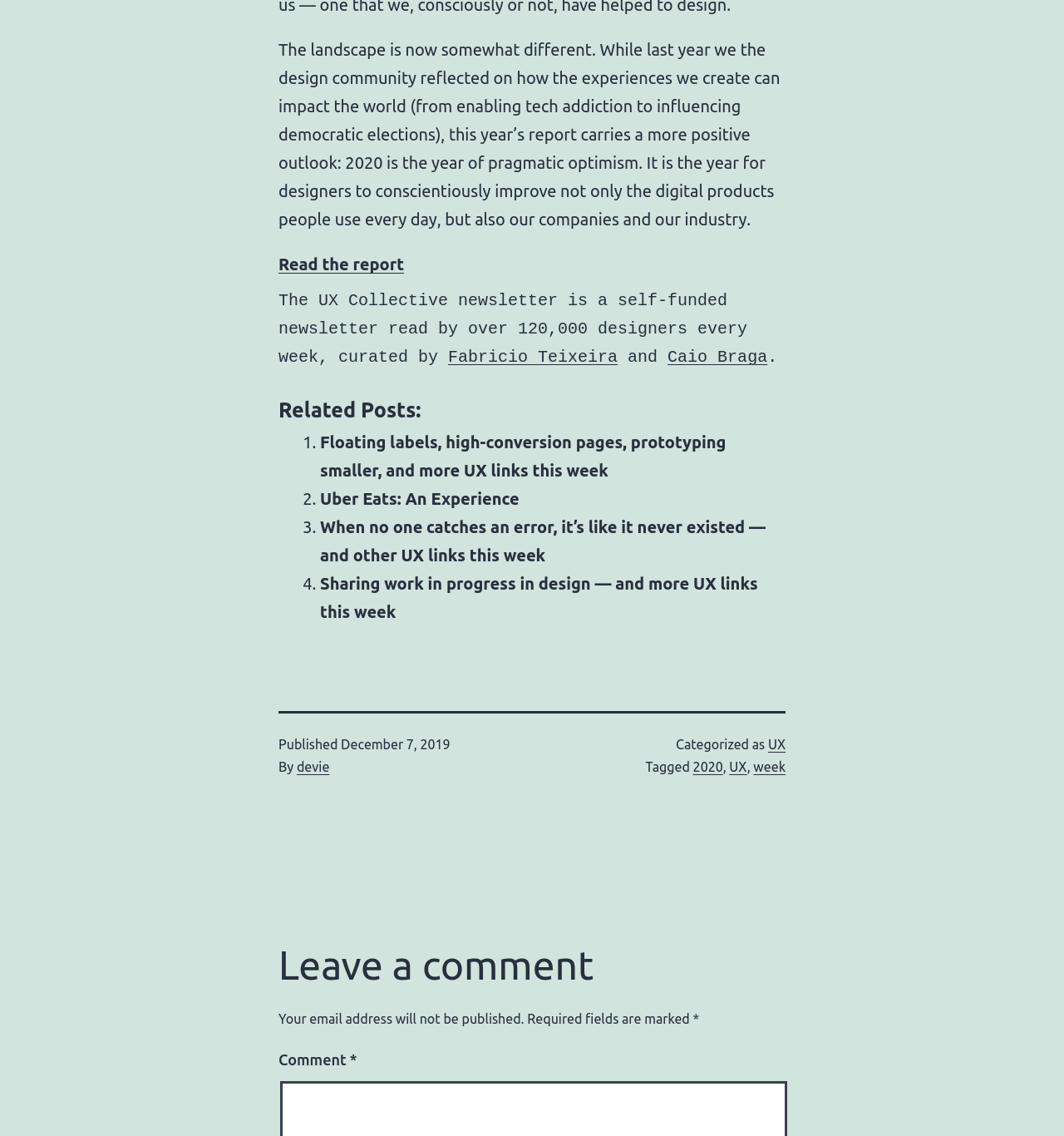What category is the article tagged under? Please answer the question using a single word or phrase based on the image.

UX